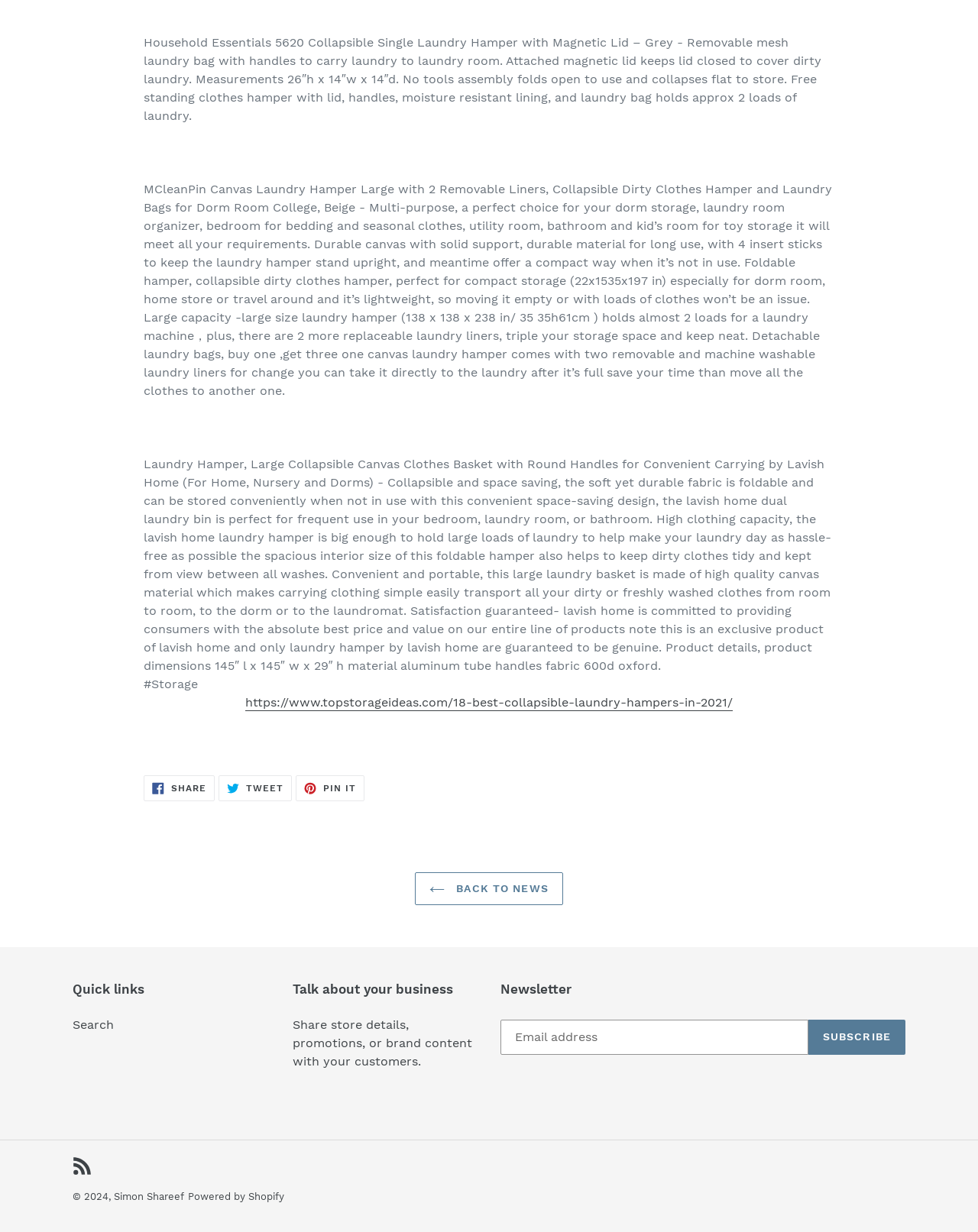Locate the bounding box of the UI element based on this description: "Pin it Pin on Pinterest". Provide four float numbers between 0 and 1 as [left, top, right, bottom].

[0.302, 0.629, 0.372, 0.65]